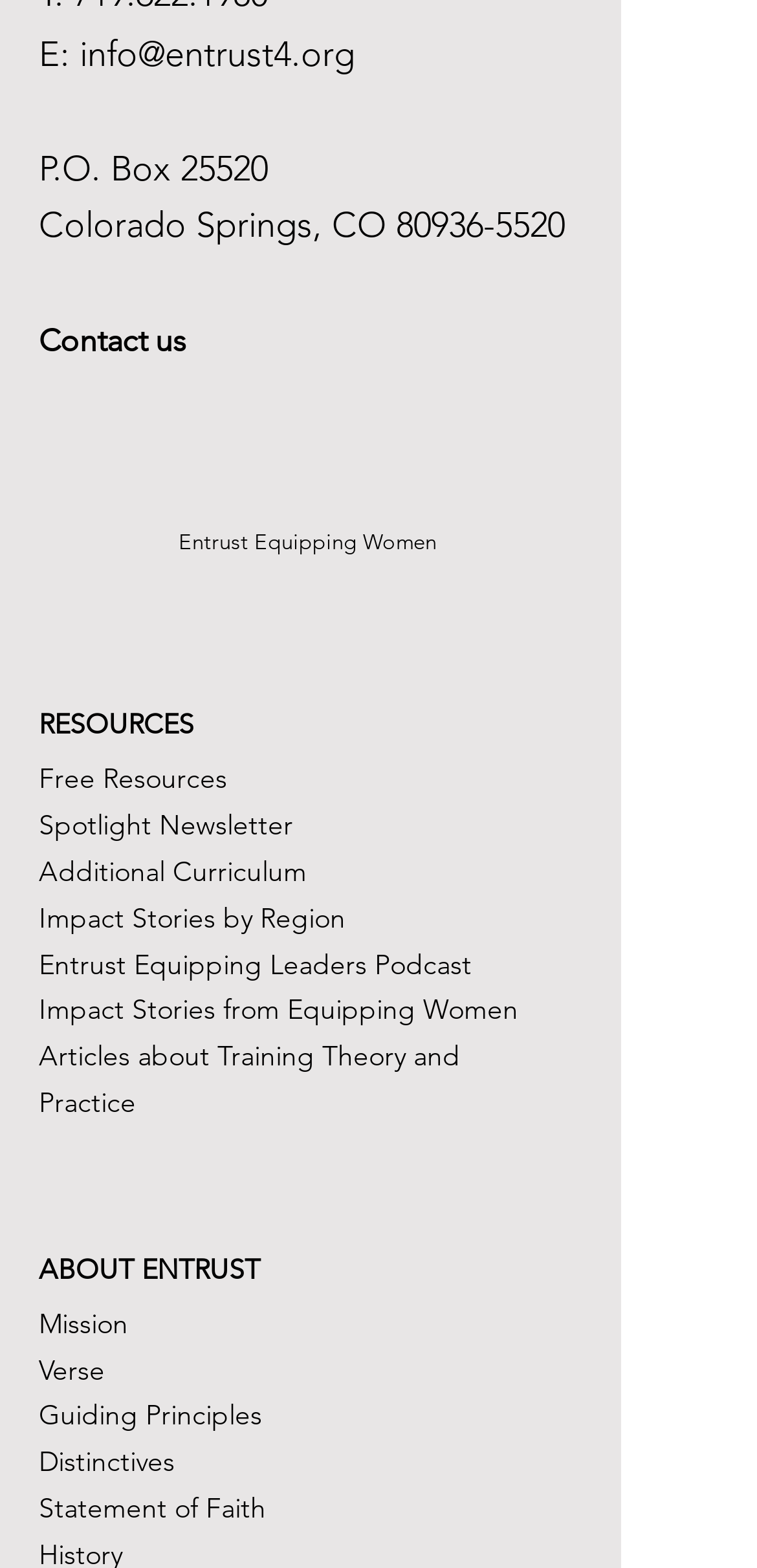Please give the bounding box coordinates of the area that should be clicked to fulfill the following instruction: "Read about Mission". The coordinates should be in the format of four float numbers from 0 to 1, i.e., [left, top, right, bottom].

[0.051, 0.833, 0.169, 0.855]